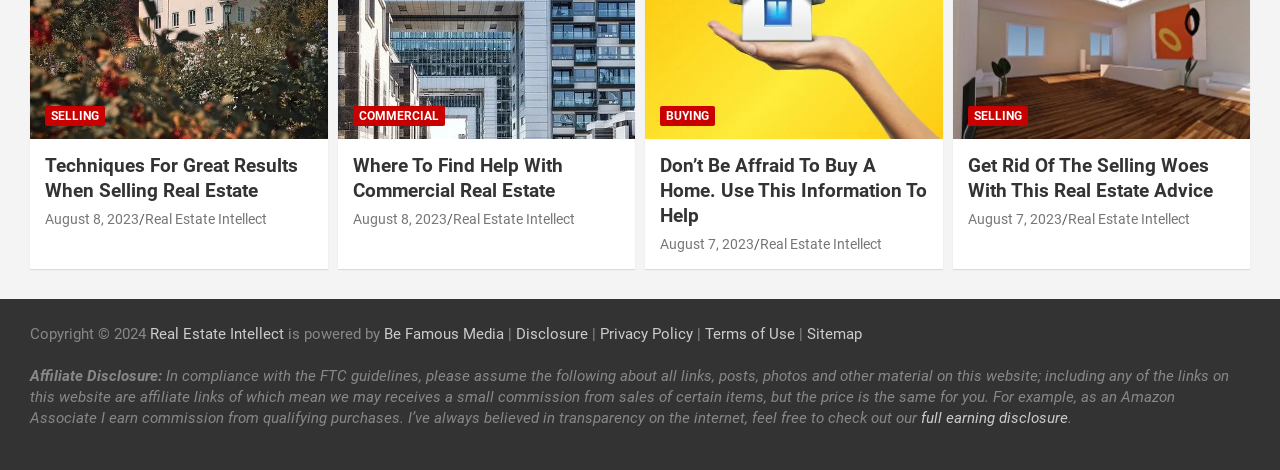Extract the bounding box of the UI element described as: "Terms of Use".

[0.551, 0.692, 0.621, 0.73]